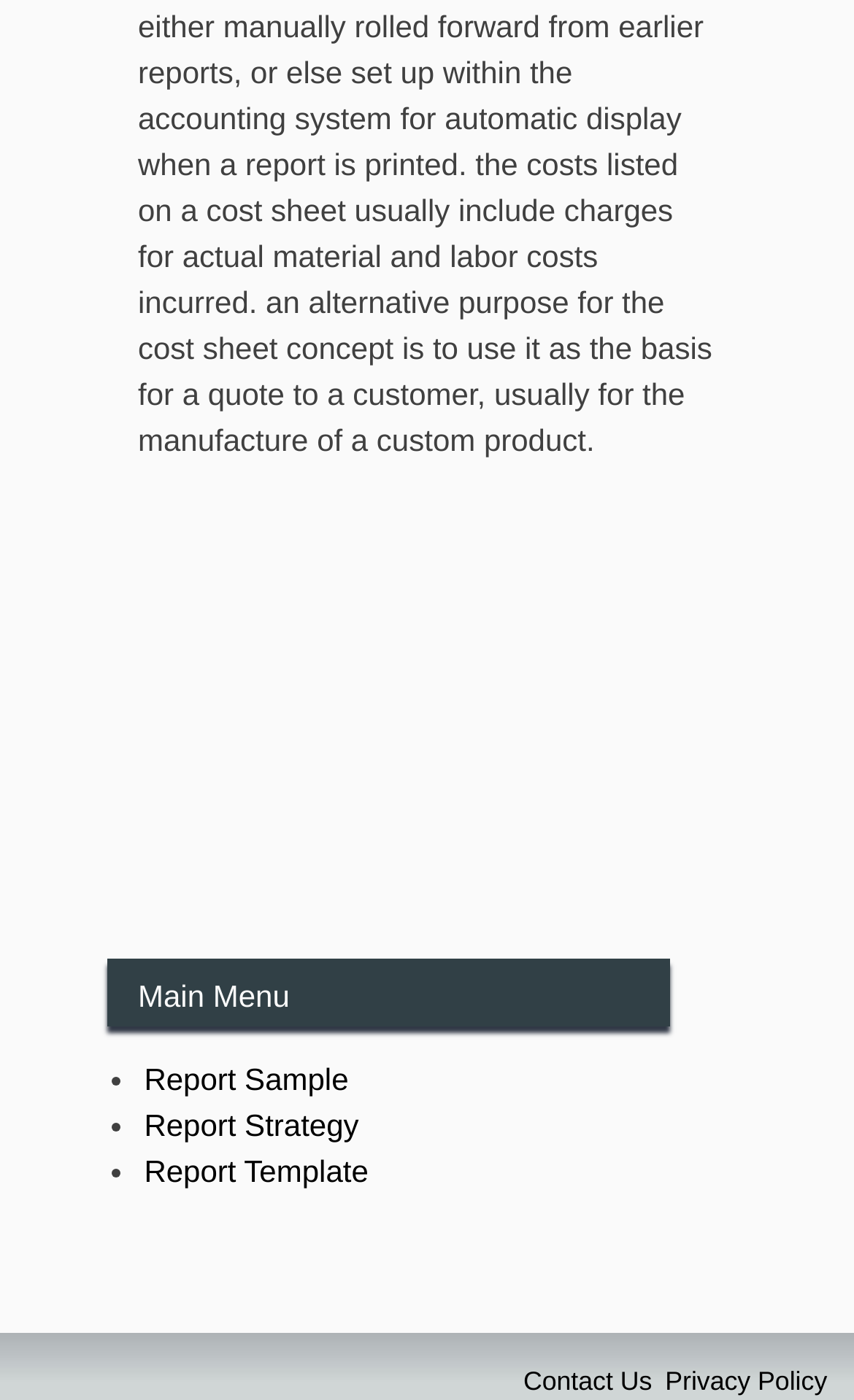How many report options are available?
Can you provide a detailed and comprehensive answer to the question?

I counted the number of links under the 'Main Menu' heading, which are 'Report Sample', 'Report Strategy', and 'Report Template', so there are 3 report options available.